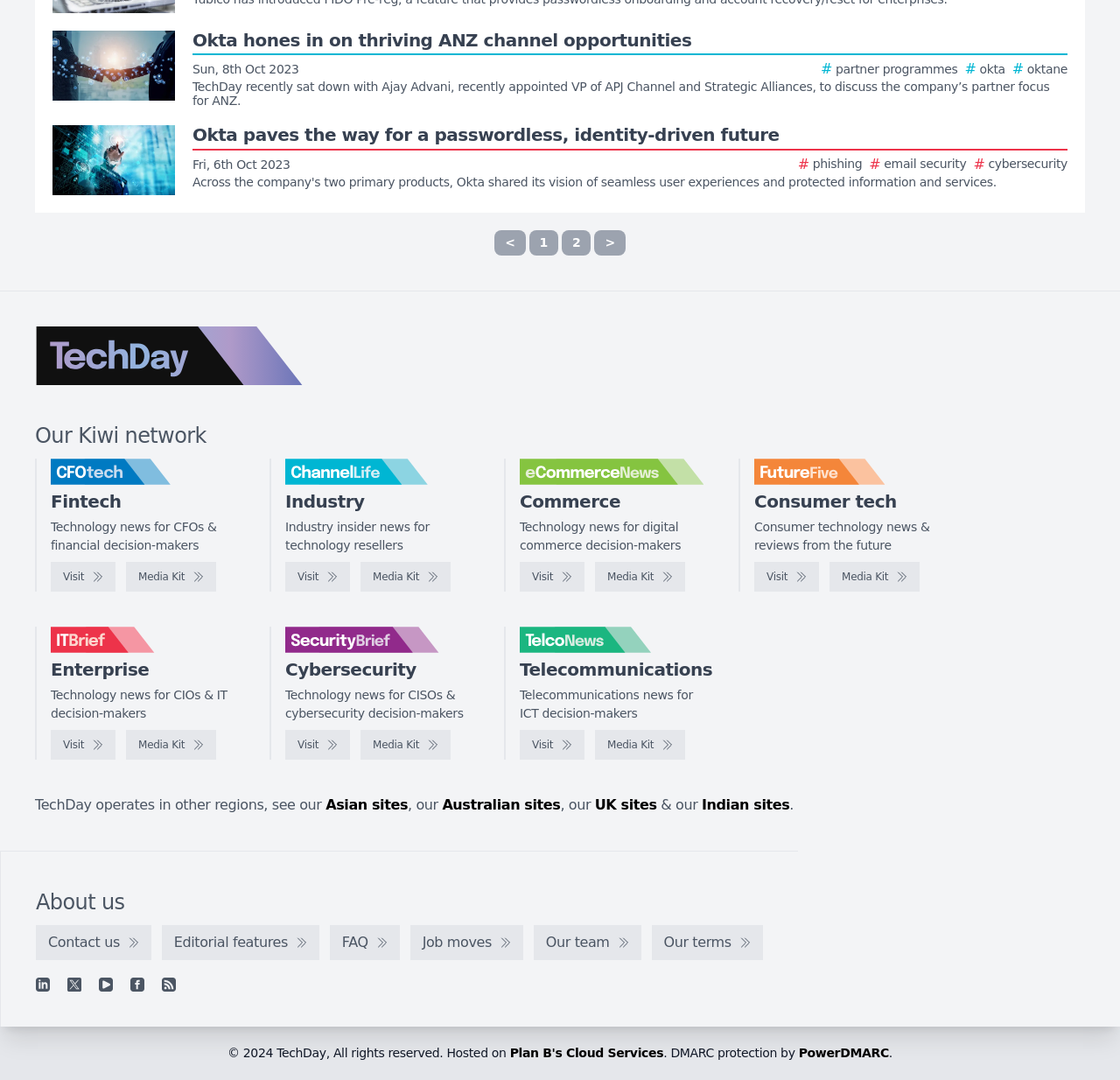Determine the bounding box coordinates for the area that needs to be clicked to fulfill this task: "Check the Media Kit of ChannelLife". The coordinates must be given as four float numbers between 0 and 1, i.e., [left, top, right, bottom].

[0.322, 0.521, 0.402, 0.548]